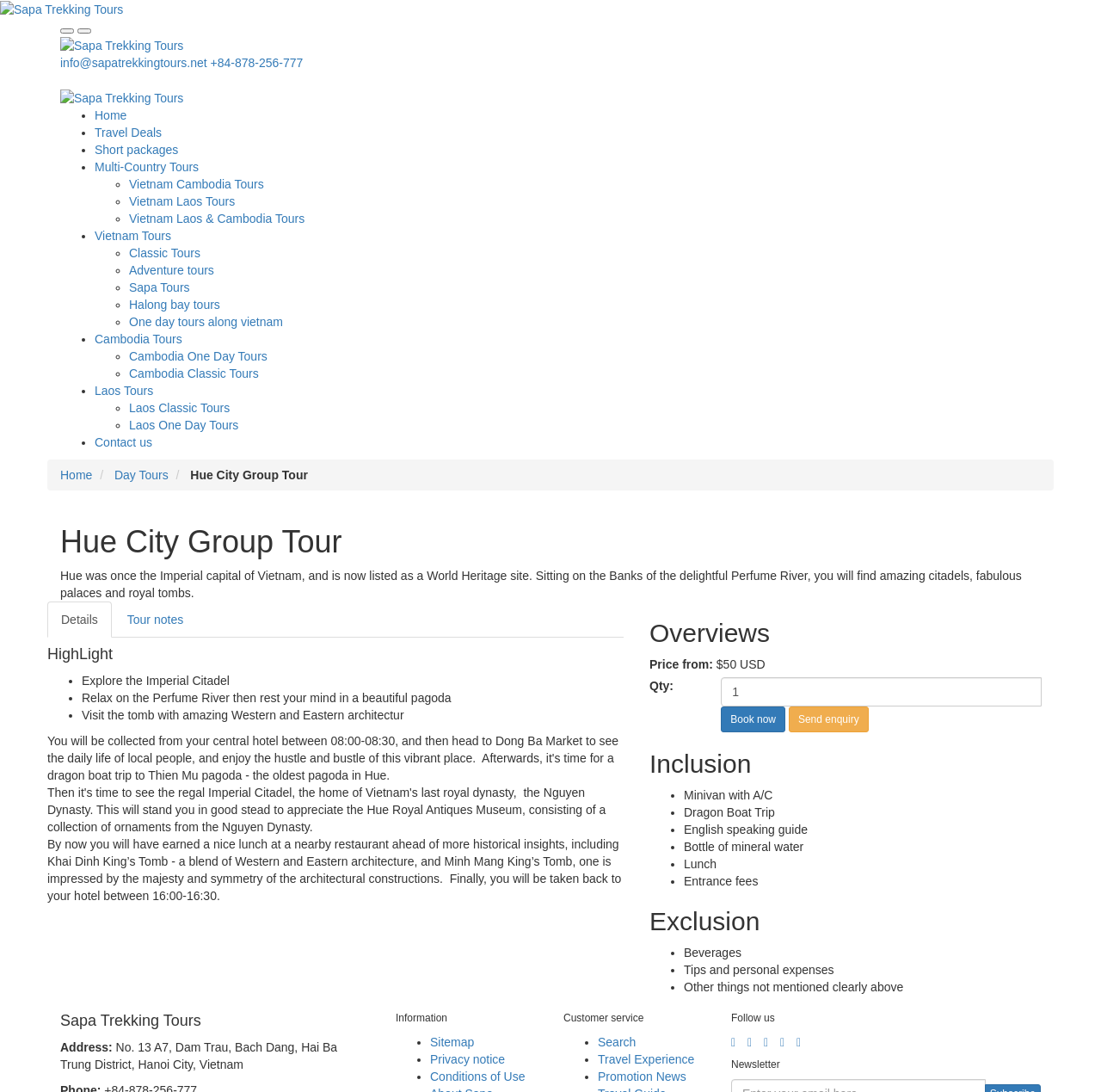Can you give a comprehensive explanation to the question given the content of the image?
How much does the tour cost?

I found the answer by looking at the 'Overviews' section of the webpage, where it says 'Price from: $50 USD'. This section provides an overview of the tour, including its price.